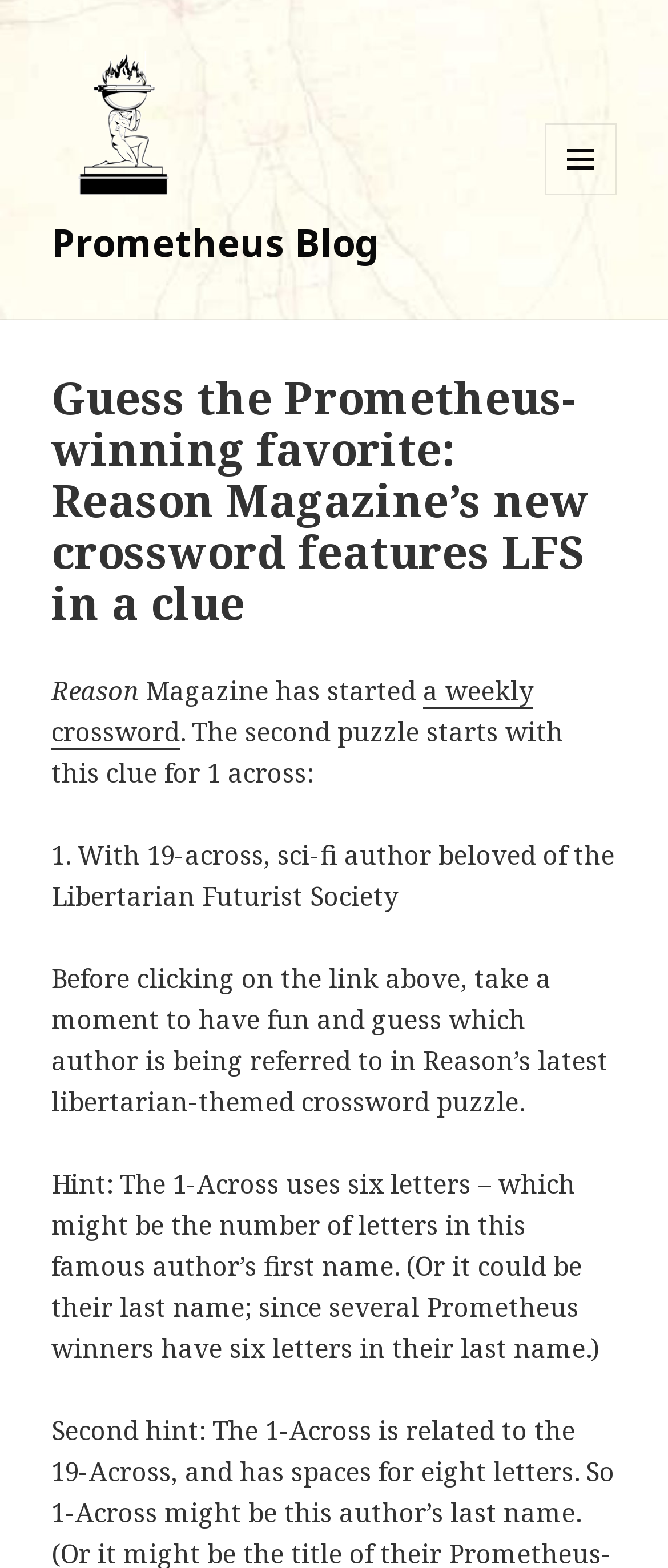How many letters are in the 1-Across answer?
Using the information from the image, answer the question thoroughly.

The webpage provides a hint that 'The 1-Across uses six letters – which might be the number of letters in this famous author’s first name.' which indicates the number of letters in the 1-Across answer.